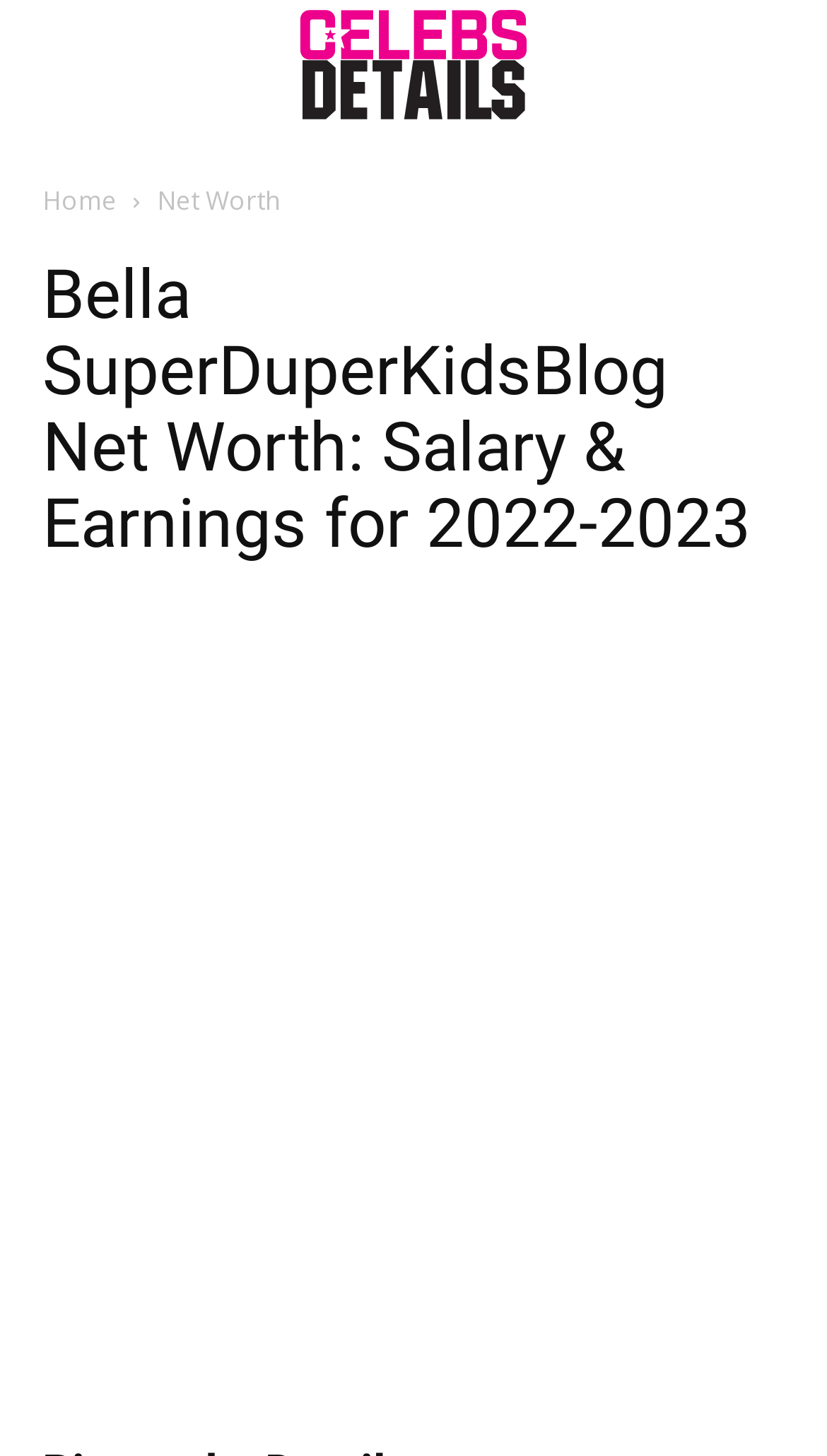What is the purpose of this webpage?
Give a thorough and detailed response to the question.

The purpose of this webpage is to show the net worth of Bella SuperDuperKidsBlog, as indicated by the heading and the links related to net worth. The webpage provides information about the salary and earnings of Bella SuperDuperKidsBlog for 2024 and previous years.